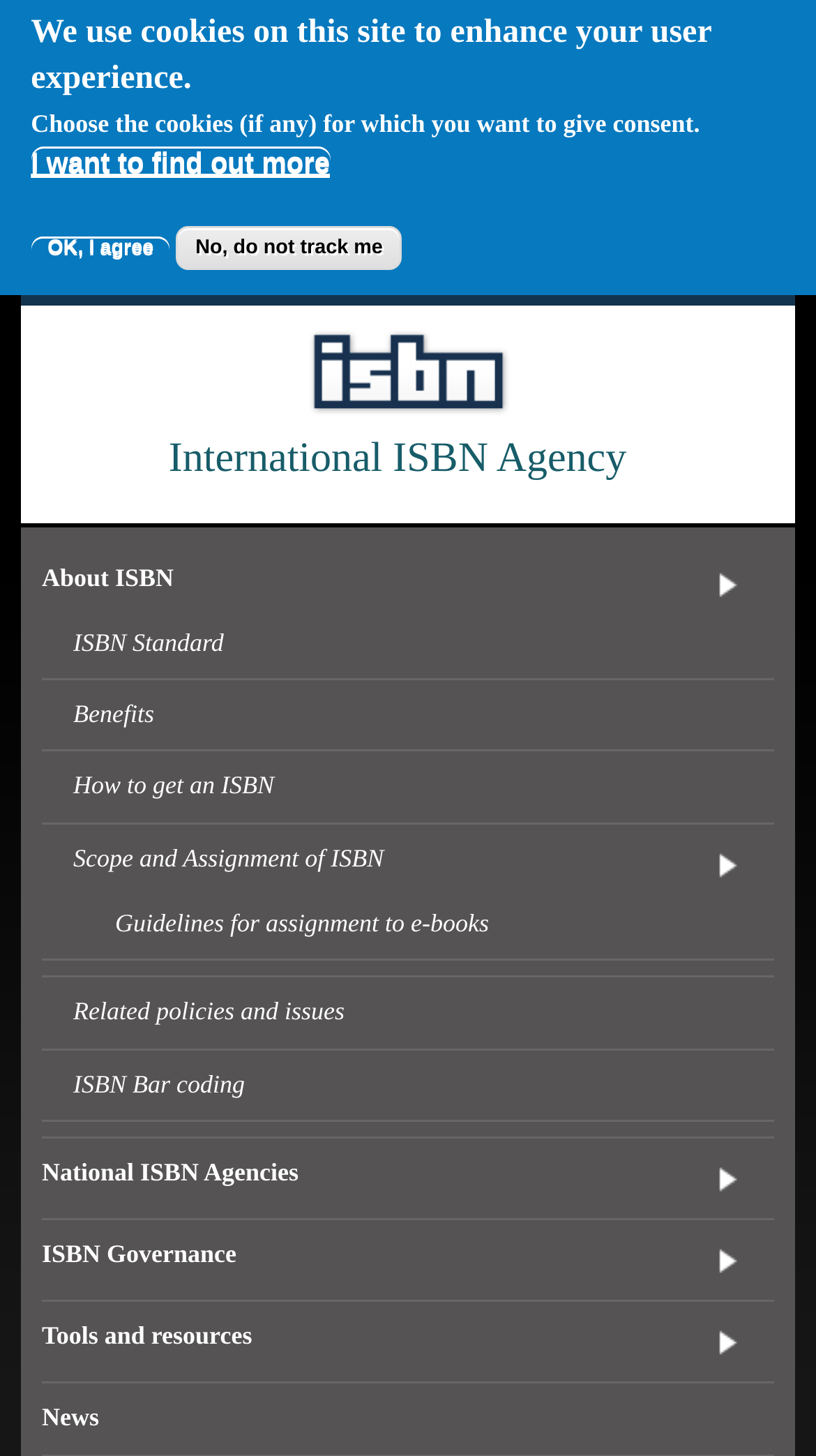Determine the bounding box of the UI element mentioned here: "ISBN Governance". The coordinates must be in the format [left, top, right, bottom] with values ranging from 0 to 1.

[0.051, 0.848, 0.29, 0.876]